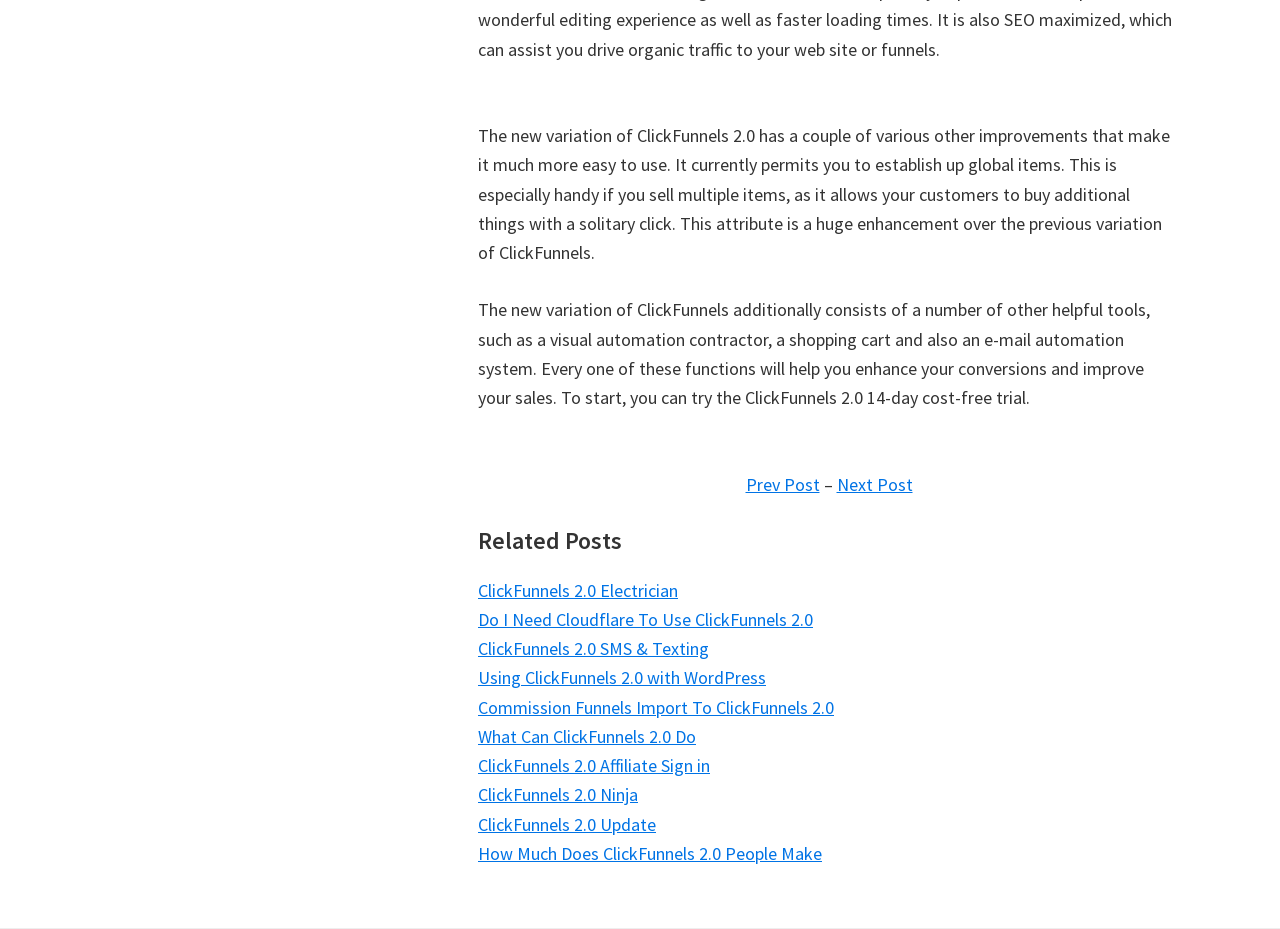Pinpoint the bounding box coordinates of the area that must be clicked to complete this instruction: "Learn about 'What Can ClickFunnels 2.0 Do'".

[0.373, 0.78, 0.544, 0.805]